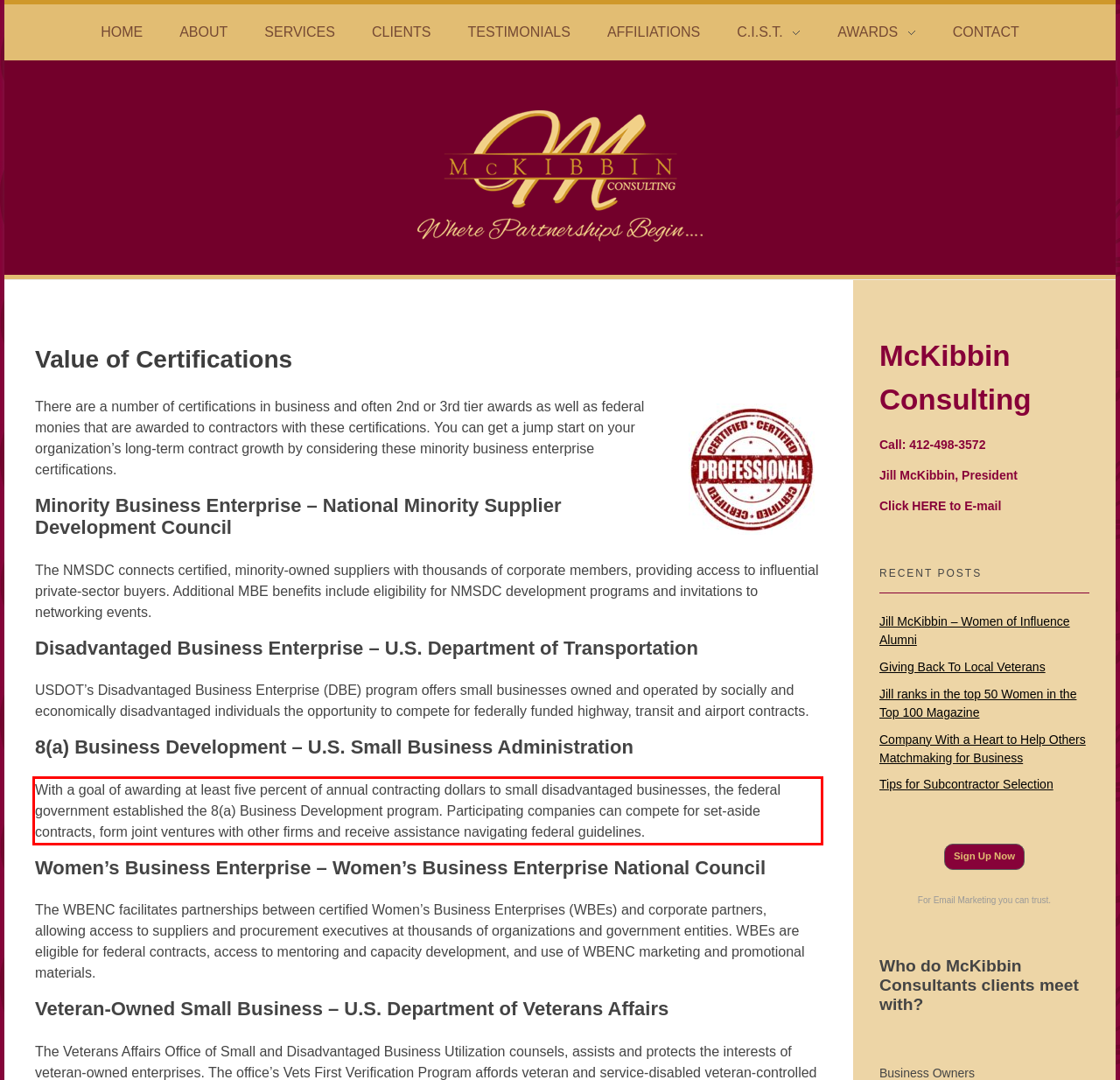Please look at the screenshot provided and find the red bounding box. Extract the text content contained within this bounding box.

With a goal of awarding at least five percent of annual contracting dollars to small disadvantaged businesses, the federal government established the 8(a) Business Development program. Participating companies can compete for set-aside contracts, form joint ventures with other firms and receive assistance navigating federal guidelines.